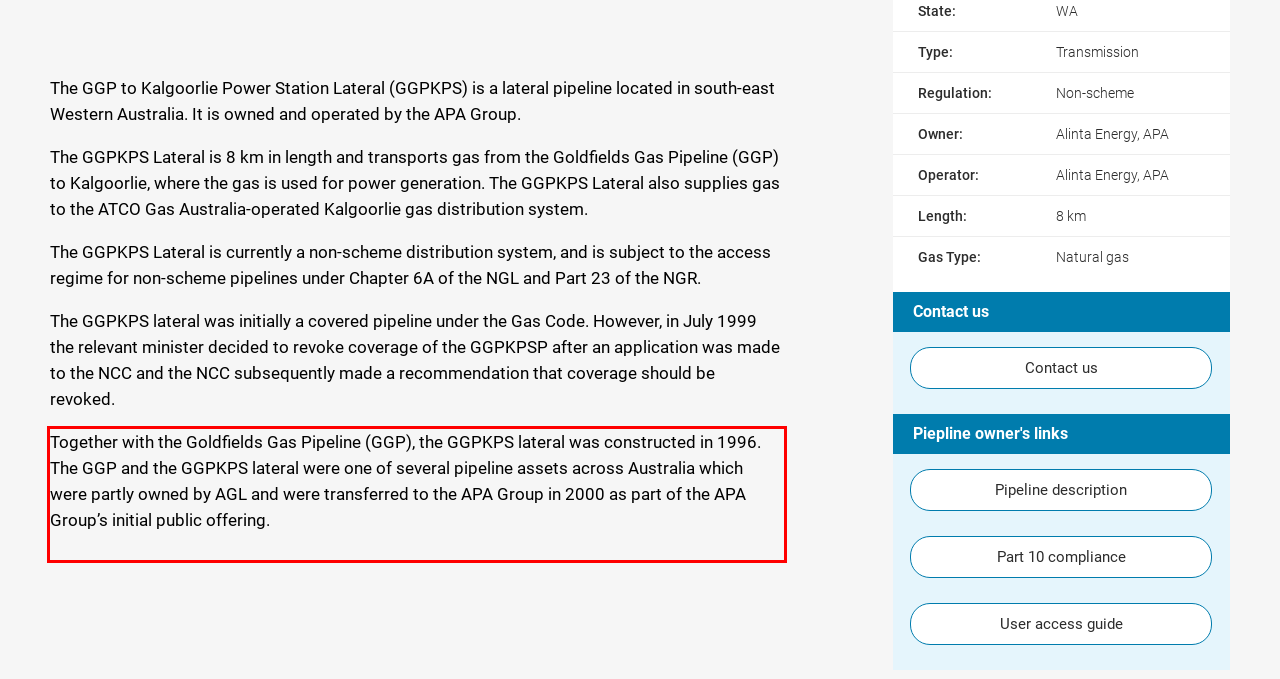You are given a webpage screenshot with a red bounding box around a UI element. Extract and generate the text inside this red bounding box.

Together with the Goldfields Gas Pipeline (GGP), the GGPKPS lateral was constructed in 1996. The GGP and the GGPKPS lateral were one of several pipeline assets across Australia which were partly owned by AGL and were transferred to the APA Group in 2000 as part of the APA Group’s initial public offering.